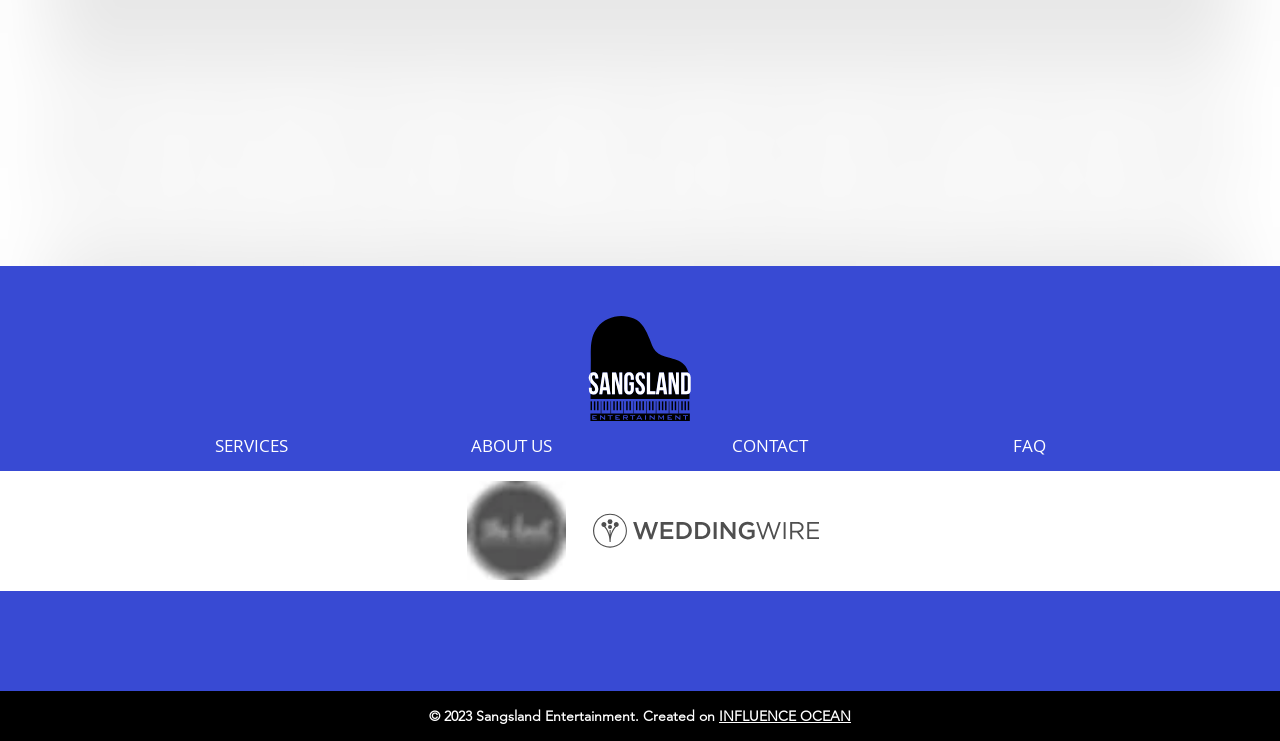Provide your answer in one word or a succinct phrase for the question: 
What is the logo at the top left corner?

Sangsland Entertainment logo